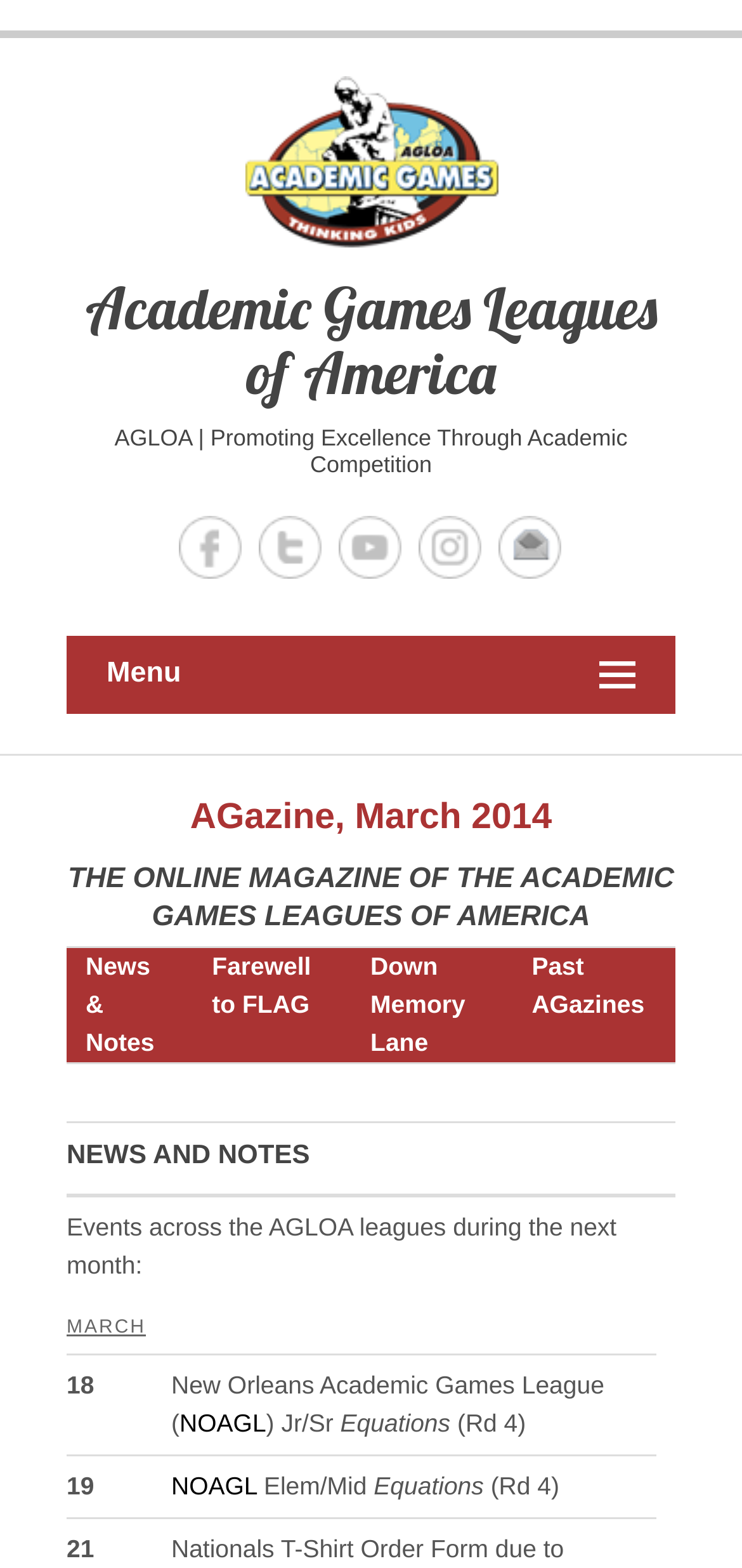Identify and generate the primary title of the webpage.

AGazine, March 2014